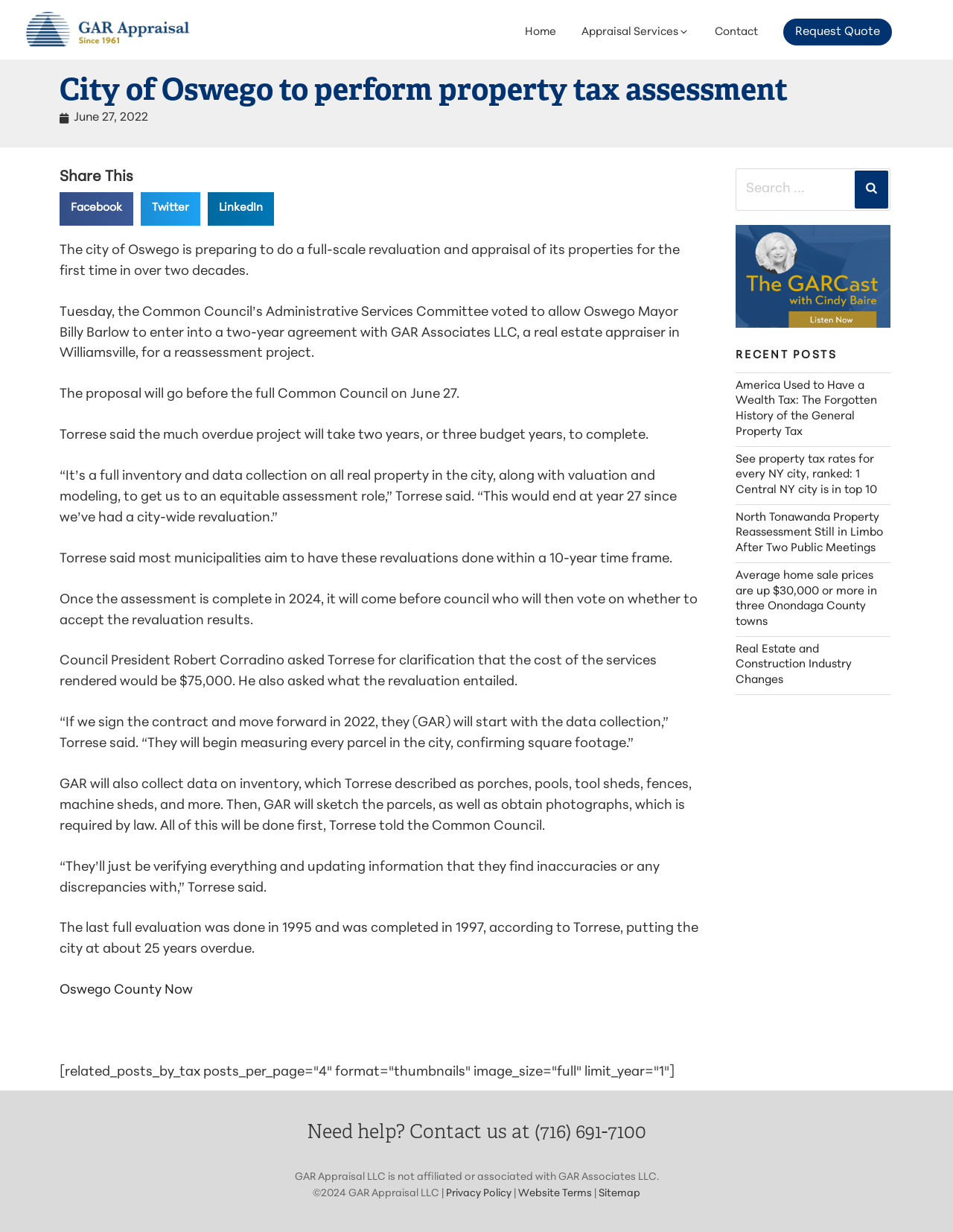Kindly determine the bounding box coordinates for the area that needs to be clicked to execute this instruction: "Search for something".

[0.772, 0.136, 0.935, 0.171]